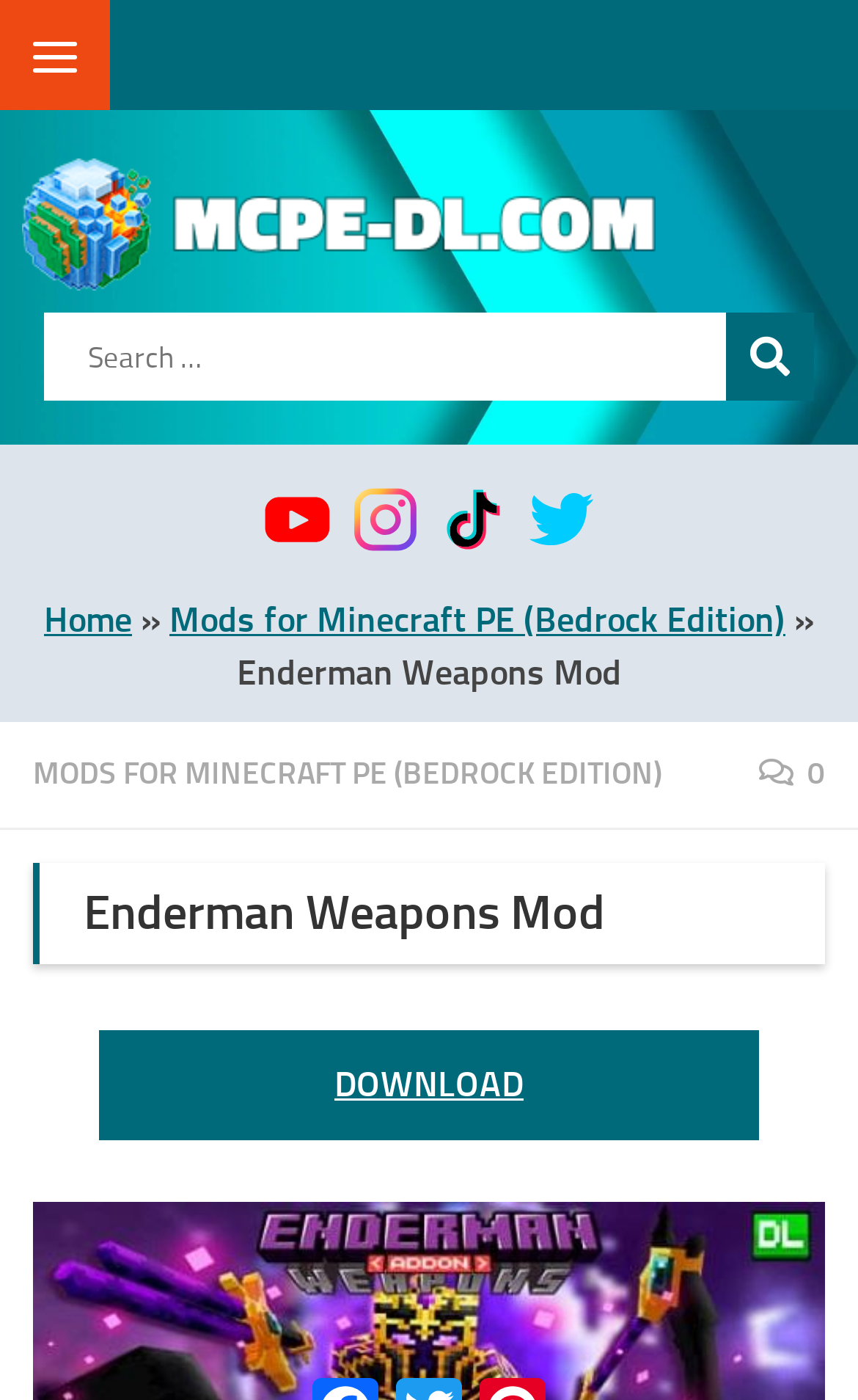Please determine the headline of the webpage and provide its content.

Enderman Weapons Mod